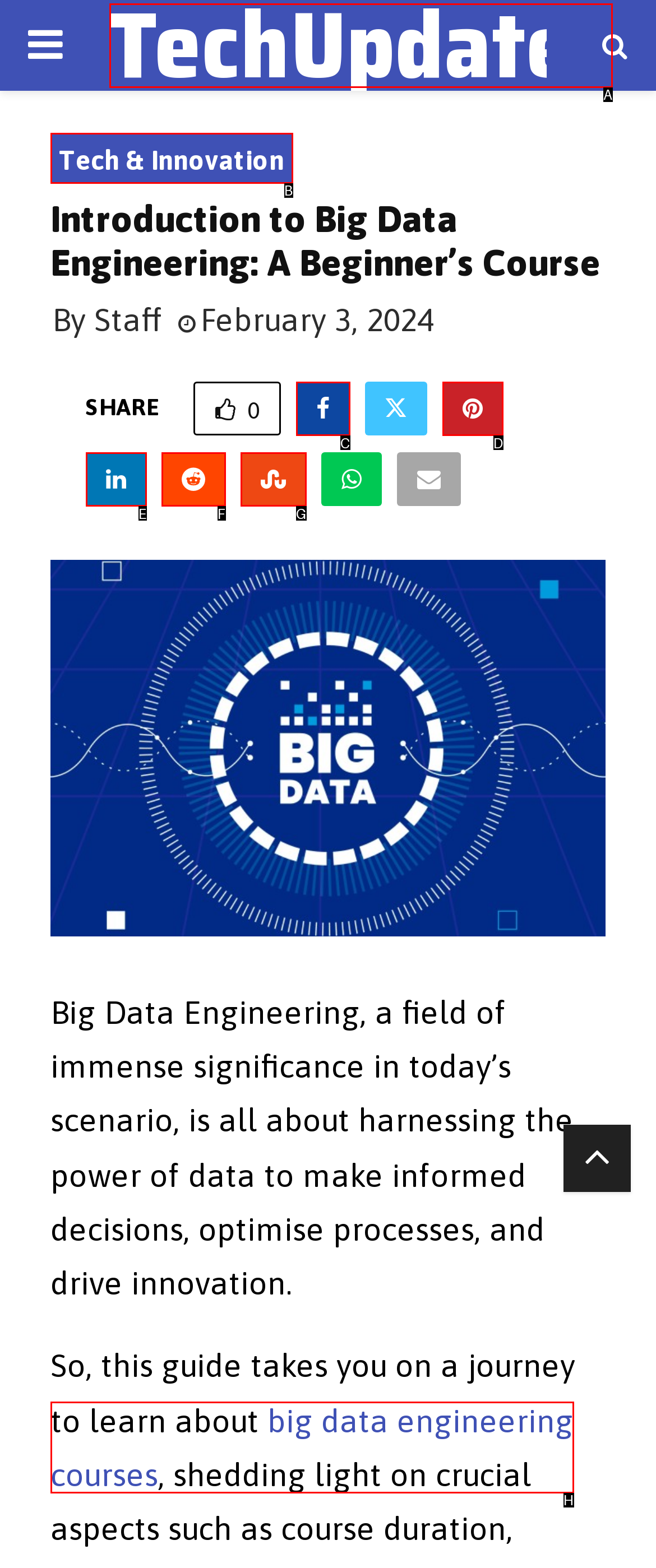Given the description: big data engineering courses, identify the HTML element that fits best. Respond with the letter of the correct option from the choices.

H